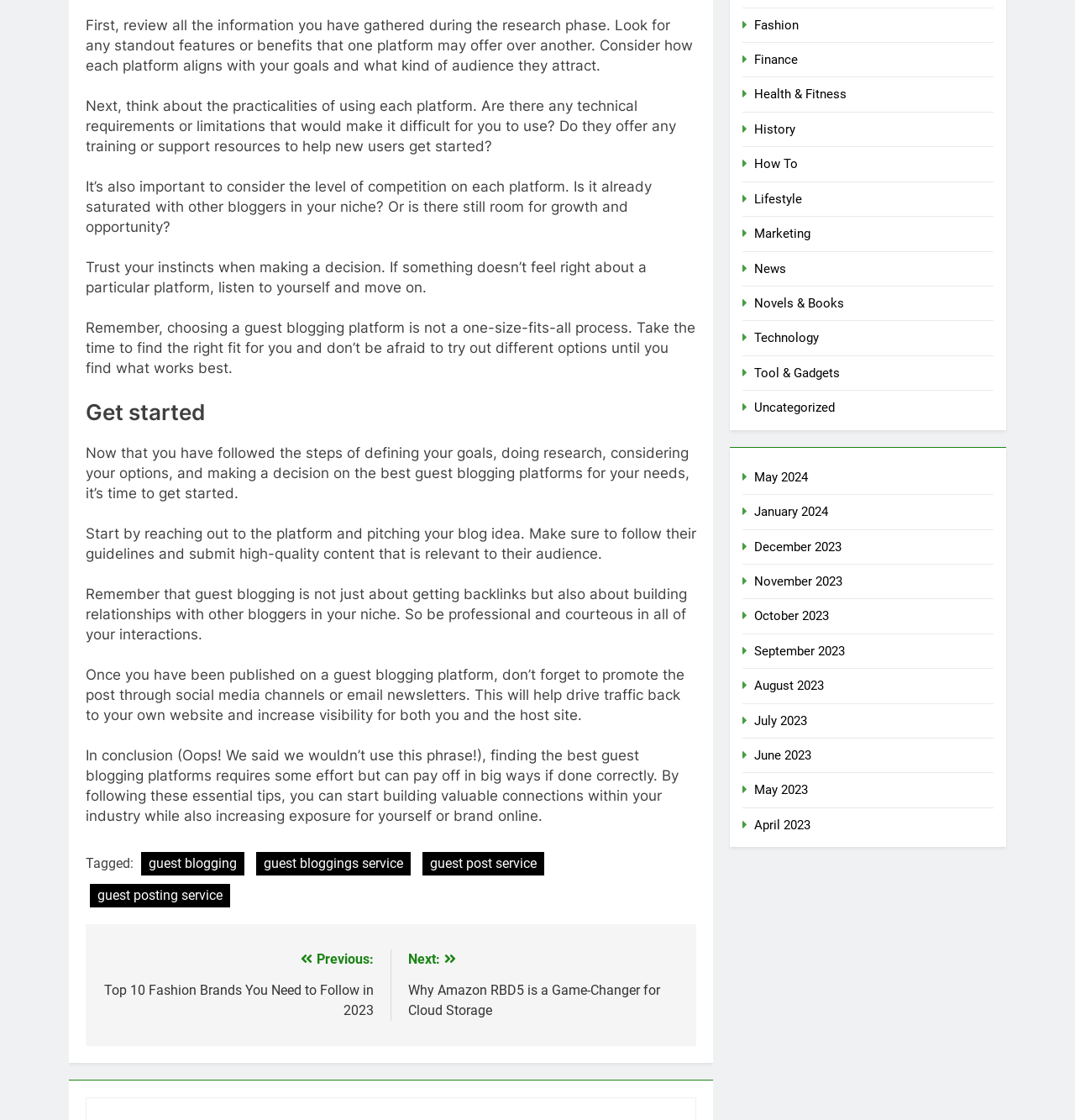Locate the bounding box coordinates of the item that should be clicked to fulfill the instruction: "Visit the 'Fashion' category".

[0.702, 0.015, 0.743, 0.029]